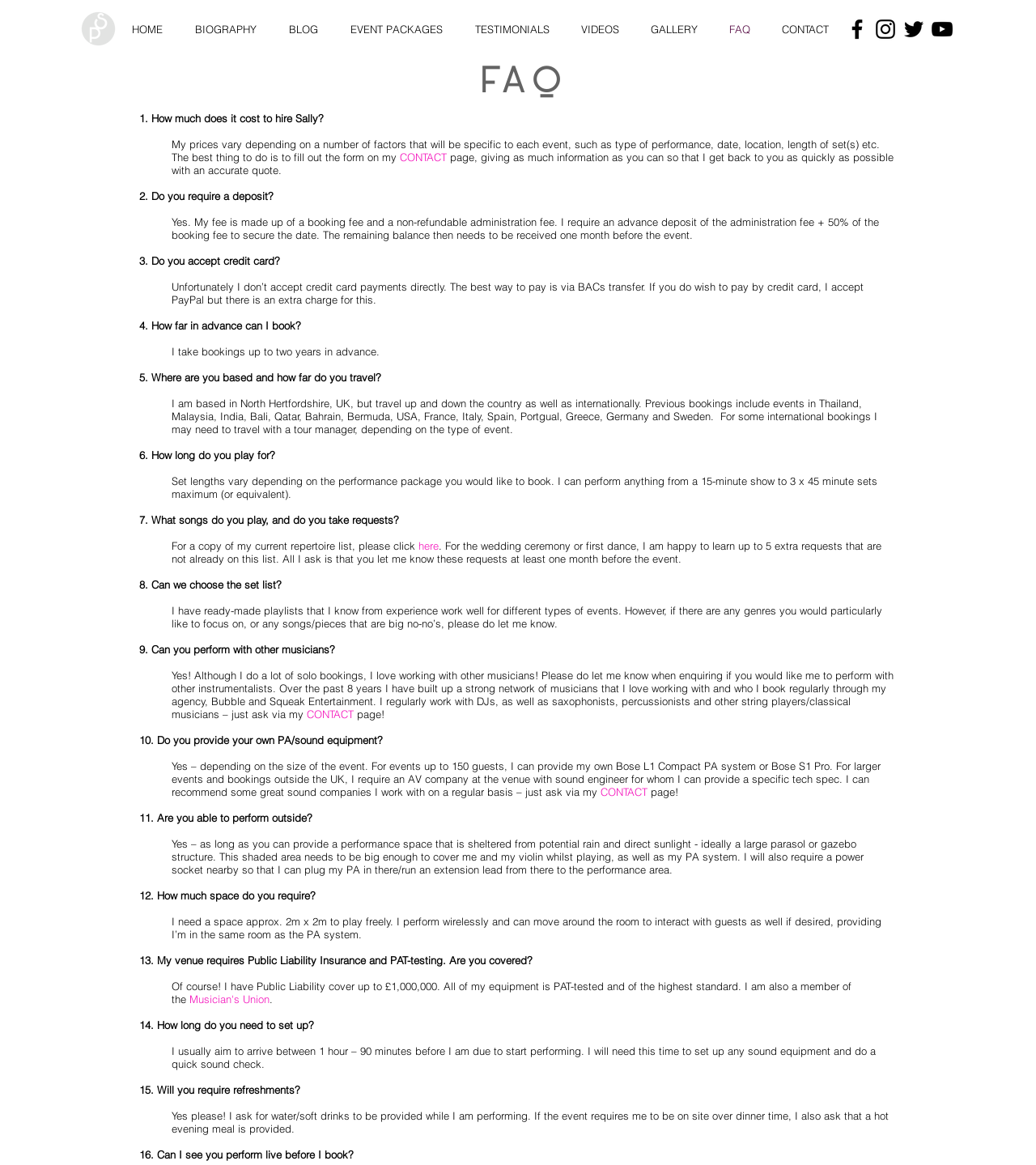Provide the bounding box coordinates for the area that should be clicked to complete the instruction: "Click on the HOME link".

[0.112, 0.012, 0.172, 0.038]